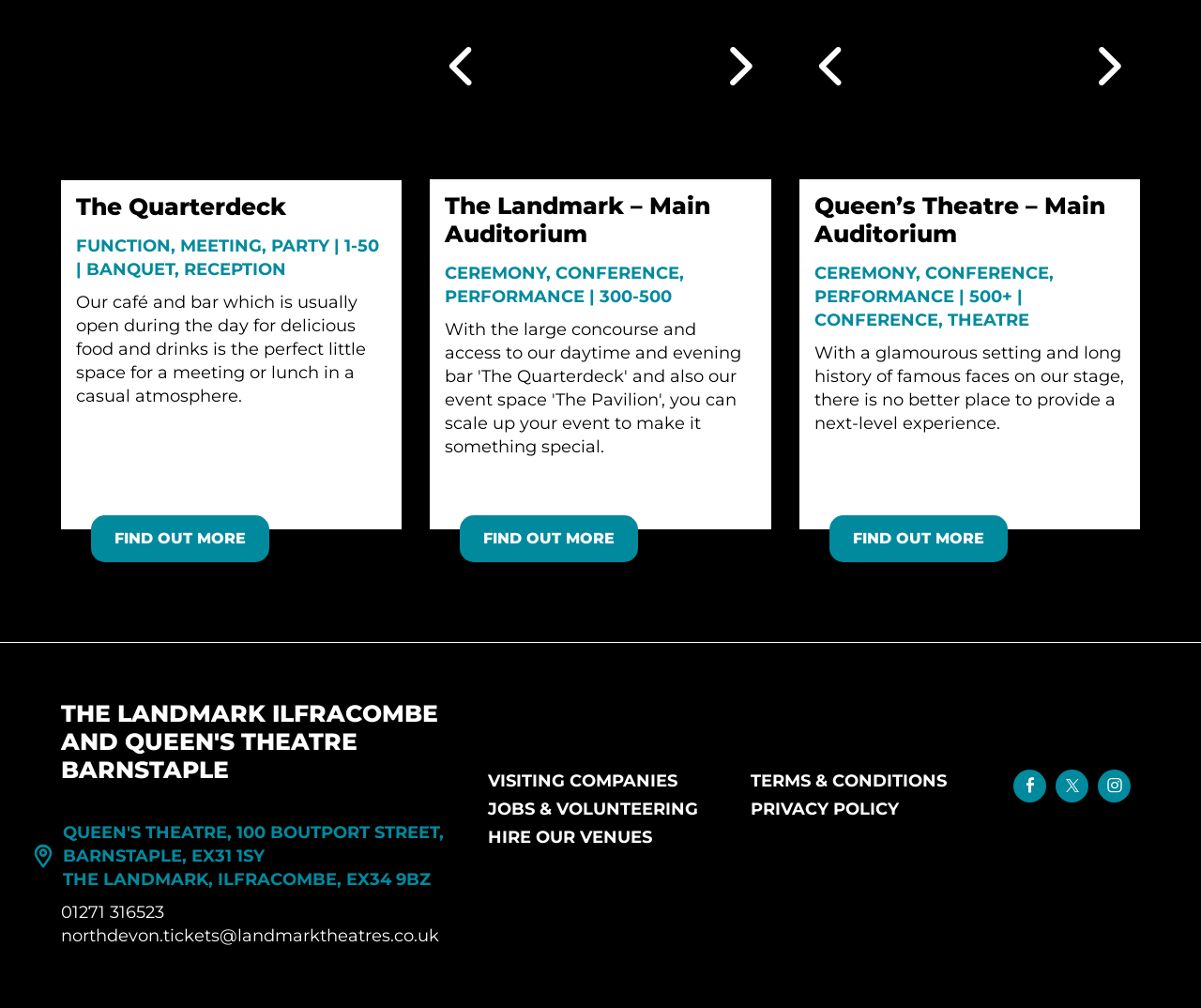Determine the bounding box for the UI element described here: "Visiting Companies".

[0.406, 0.764, 0.564, 0.785]